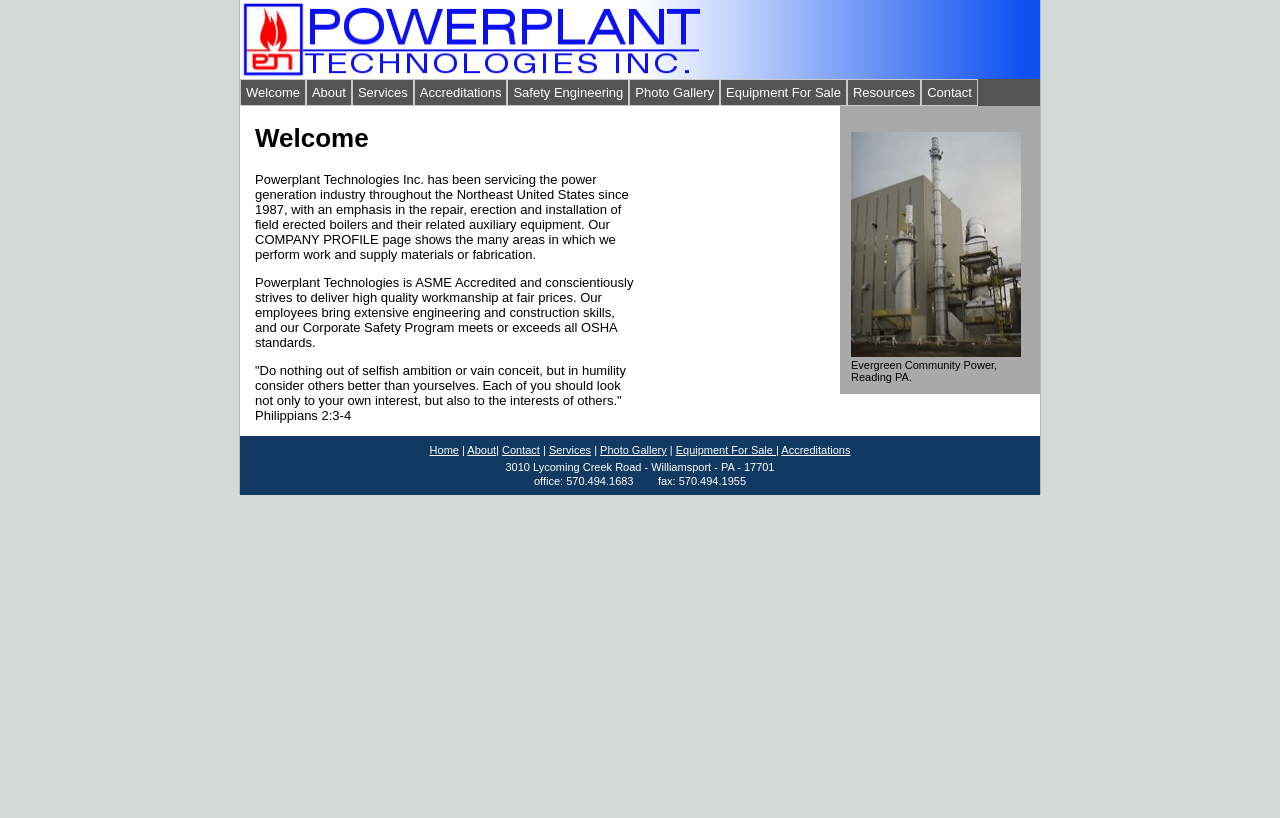Determine the bounding box of the UI element mentioned here: "Photo Gallery". The coordinates must be in the format [left, top, right, bottom] with values ranging from 0 to 1.

[0.469, 0.543, 0.521, 0.557]